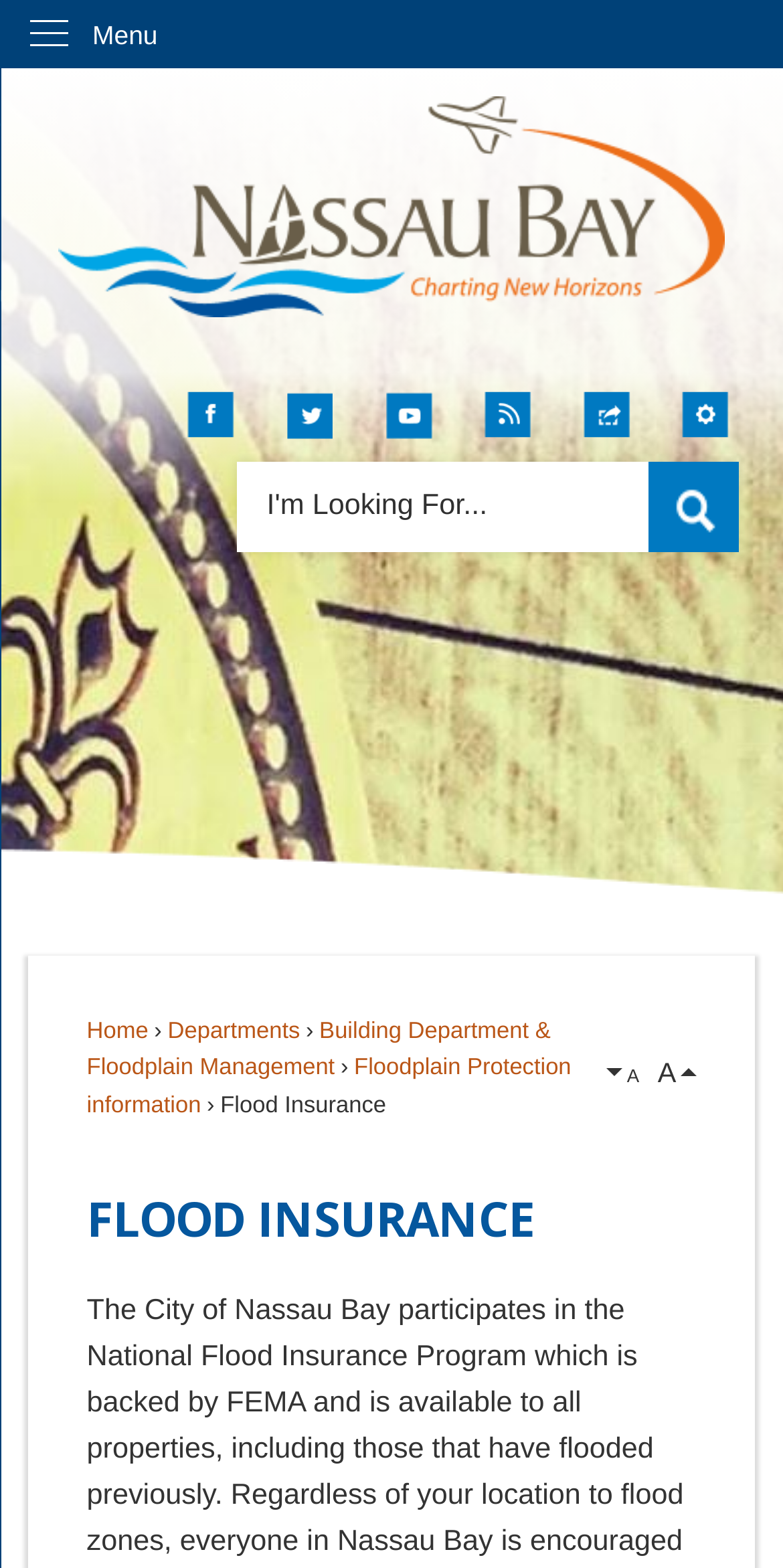Given the webpage screenshot and the description, determine the bounding box coordinates (top-left x, top-left y, bottom-right x, bottom-right y) that define the location of the UI element matching this description: parent_node: Preferences

None